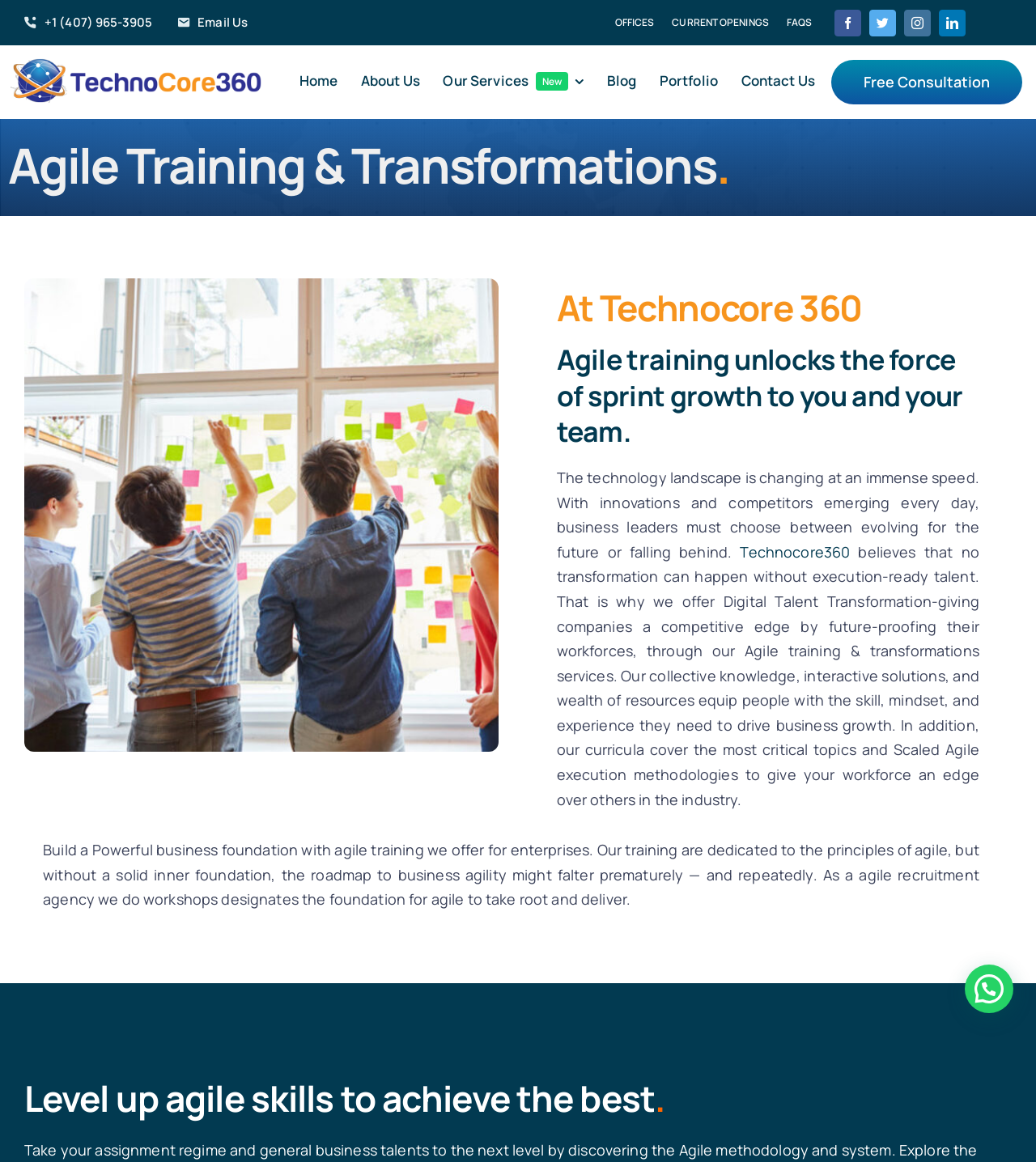Using the information in the image, could you please answer the following question in detail:
What is the benefit of Technocore360's Agile training services?

The webpage states that Technocore360's Agile training services give companies a competitive edge by future-proofing their workforces. This is mentioned in the paragraph that starts with 'believes that no transformation can happen without execution-ready talent'.